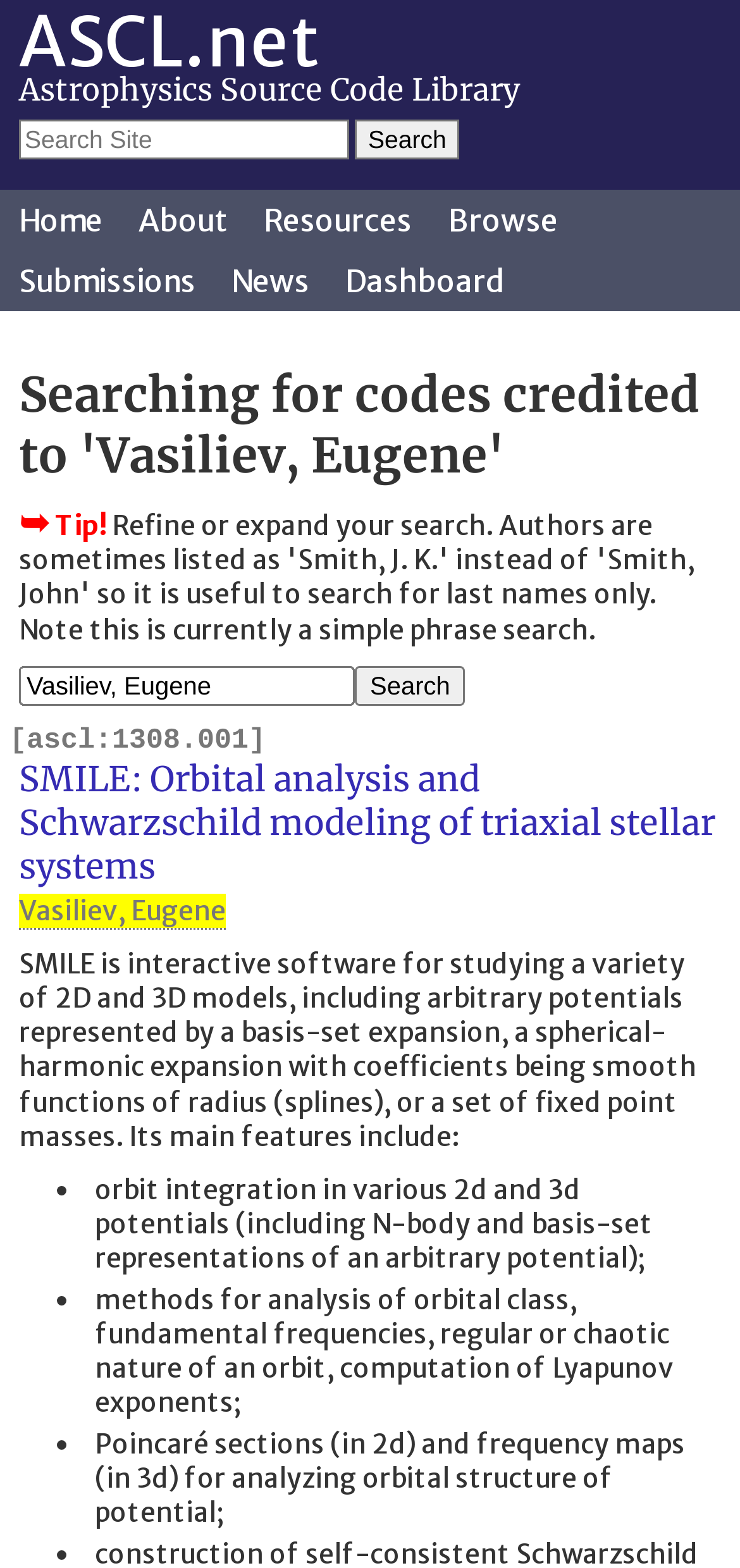Identify the bounding box coordinates for the region of the element that should be clicked to carry out the instruction: "View the details of 'Vasiliev, Eugene'". The bounding box coordinates should be four float numbers between 0 and 1, i.e., [left, top, right, bottom].

[0.026, 0.57, 0.305, 0.593]